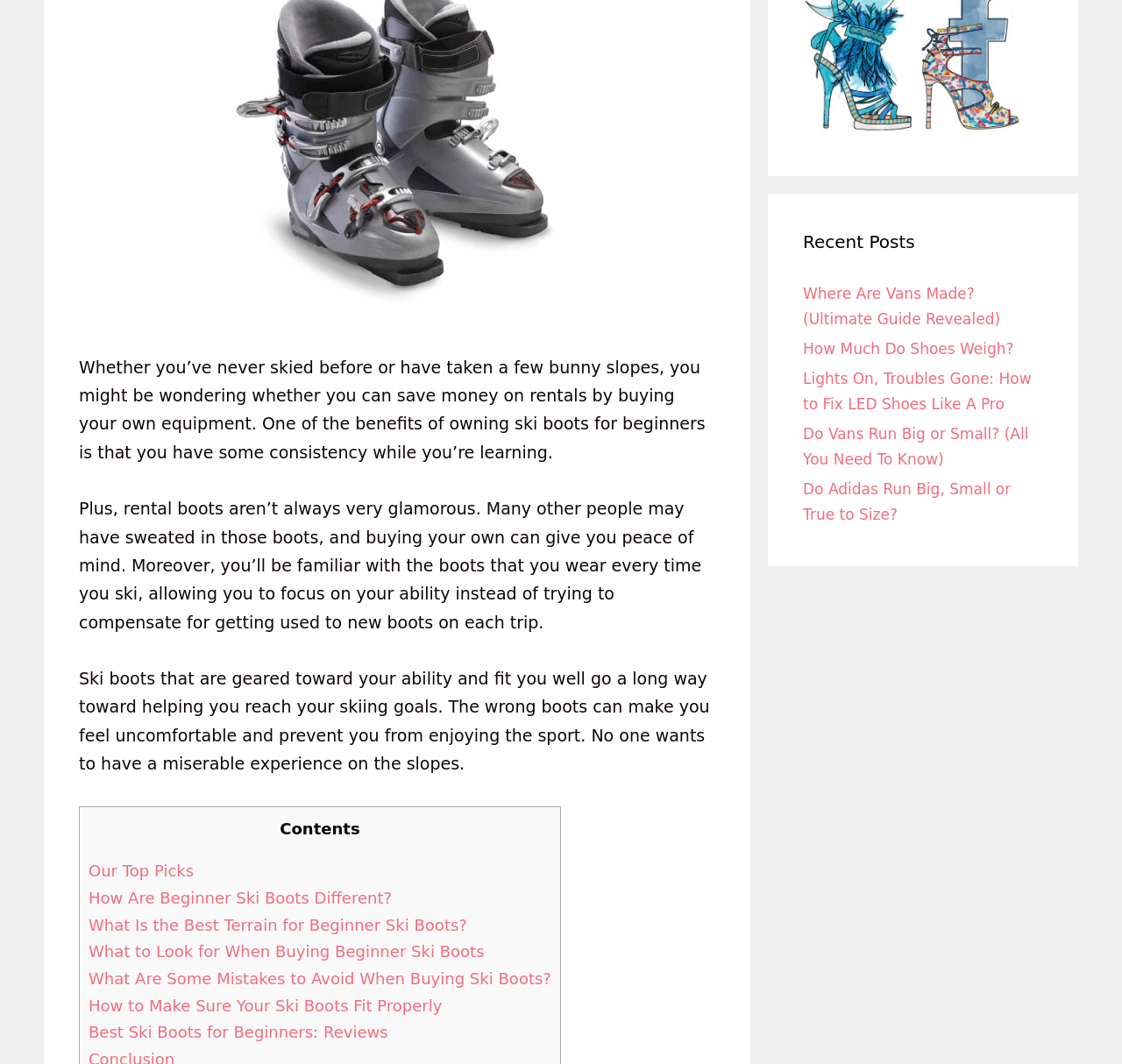Predict the bounding box for the UI component with the following description: "Kids In Poverty: Britain's Shame".

None